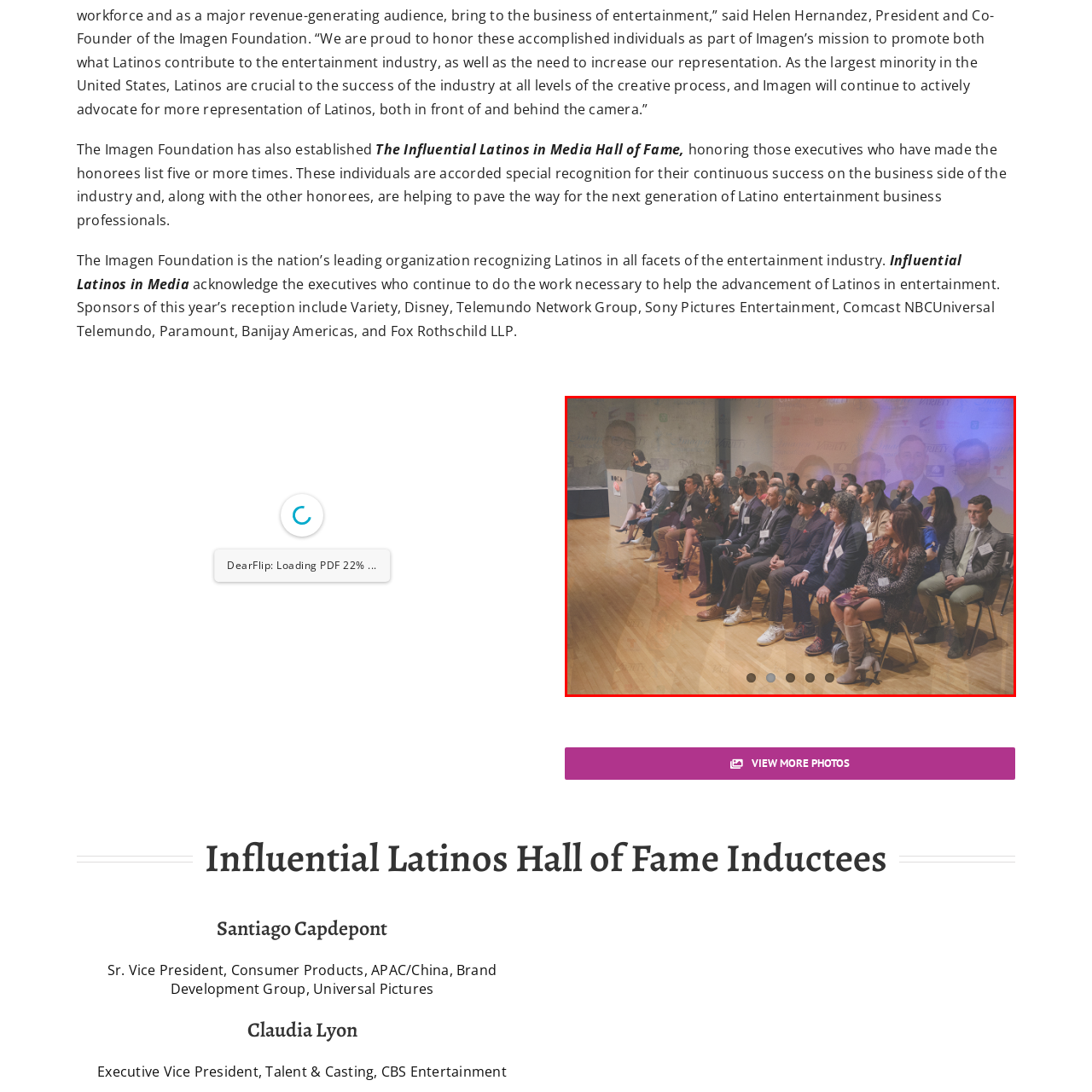What type of floor is in the setting?
Examine the visual content inside the red box and reply with a single word or brief phrase that best answers the question.

Polished hardwood floor